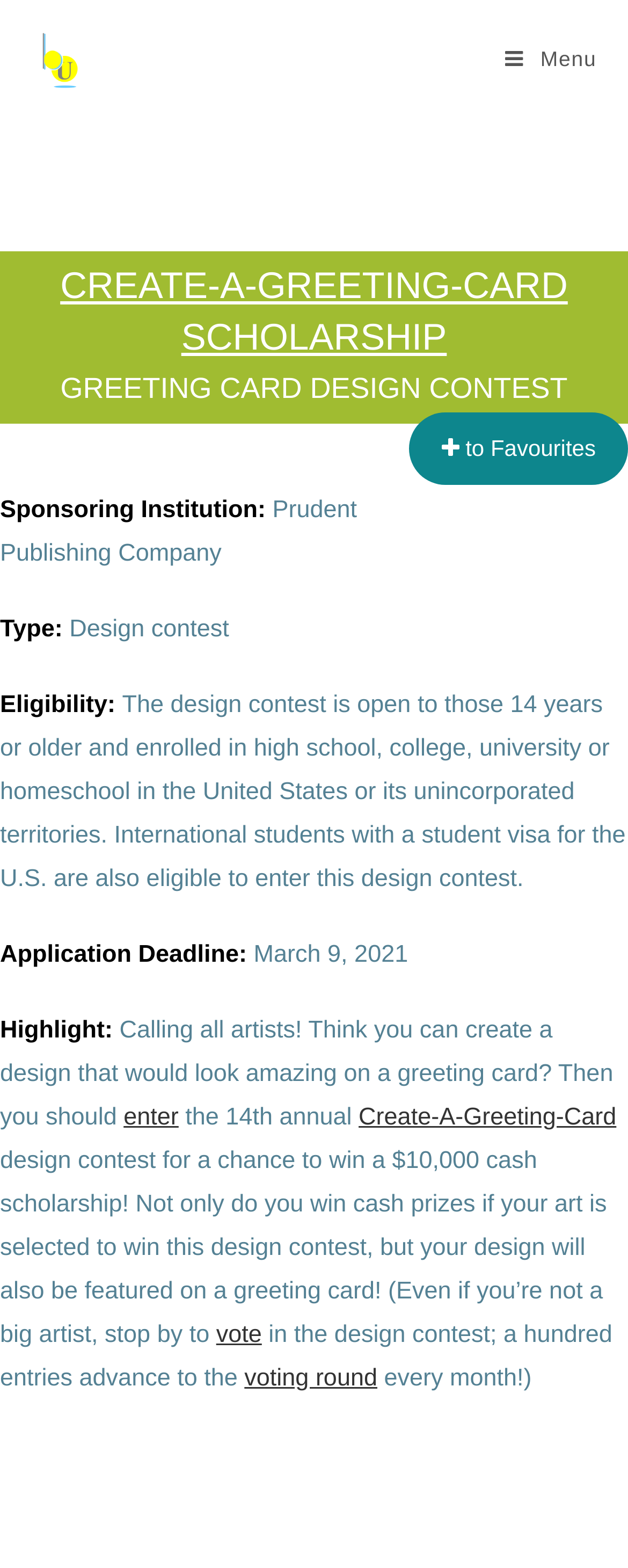Please specify the bounding box coordinates of the region to click in order to perform the following instruction: "Vote in the design contest".

[0.344, 0.842, 0.417, 0.86]